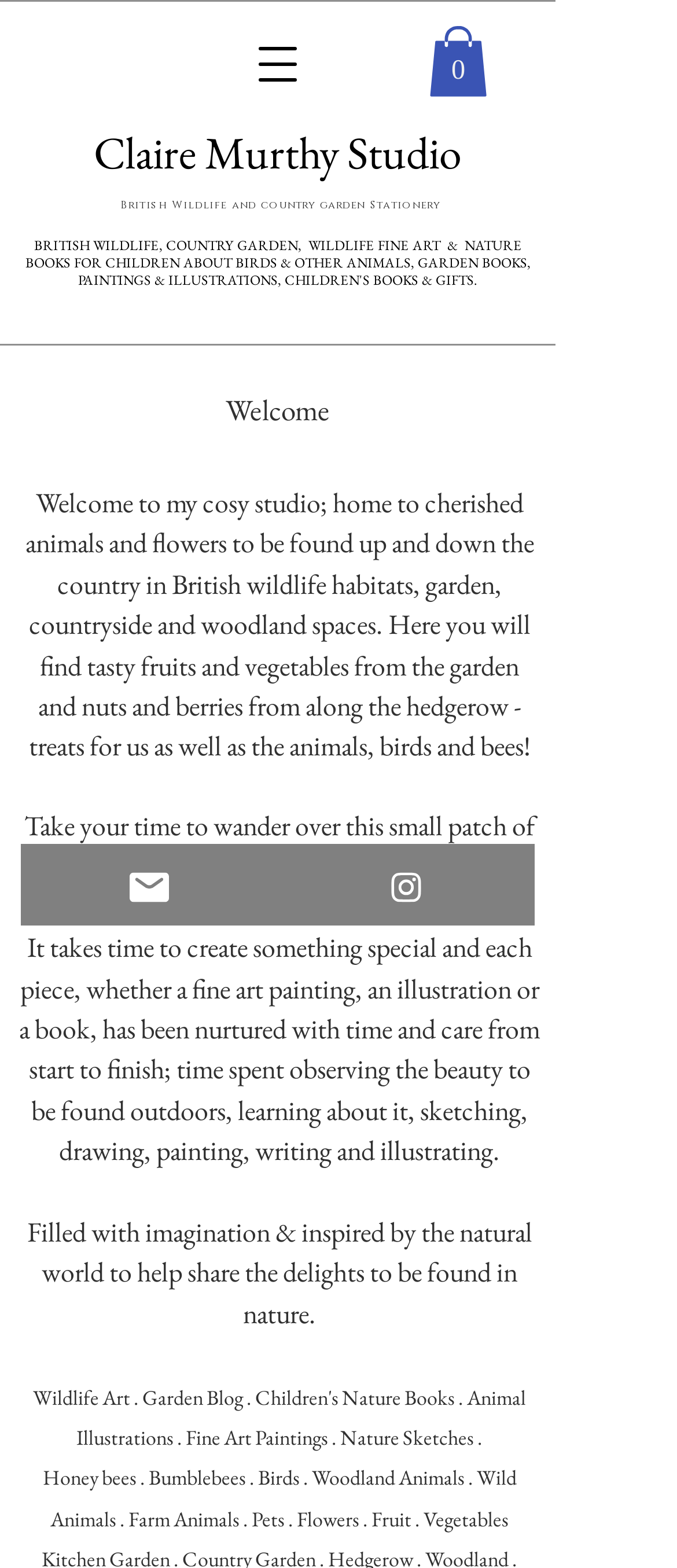From the webpage screenshot, identify the region described by Claire Murthy Studio. Provide the bounding box coordinates as (top-left x, top-left y, bottom-right x, bottom-right y), with each value being a floating point number between 0 and 1.

[0.138, 0.078, 0.682, 0.116]